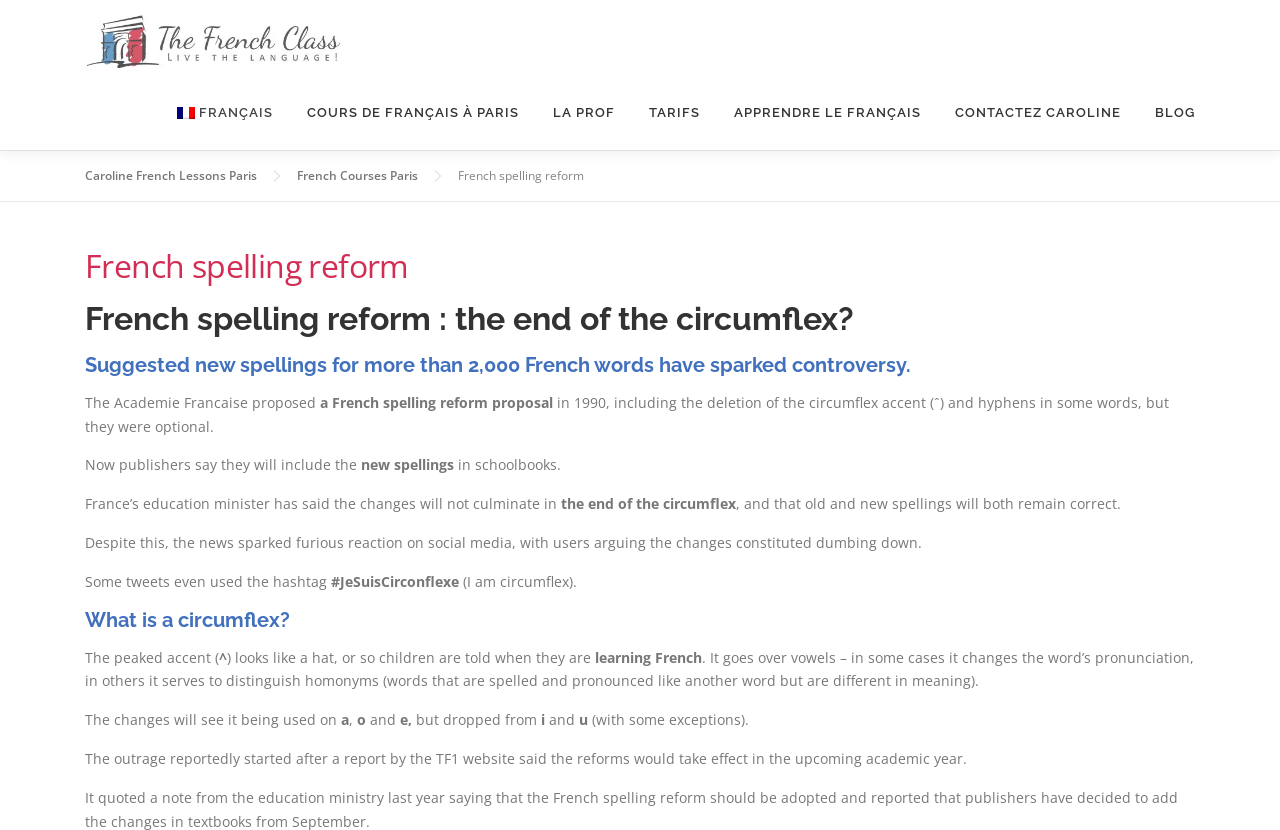Generate the main heading text from the webpage.

French spelling reform